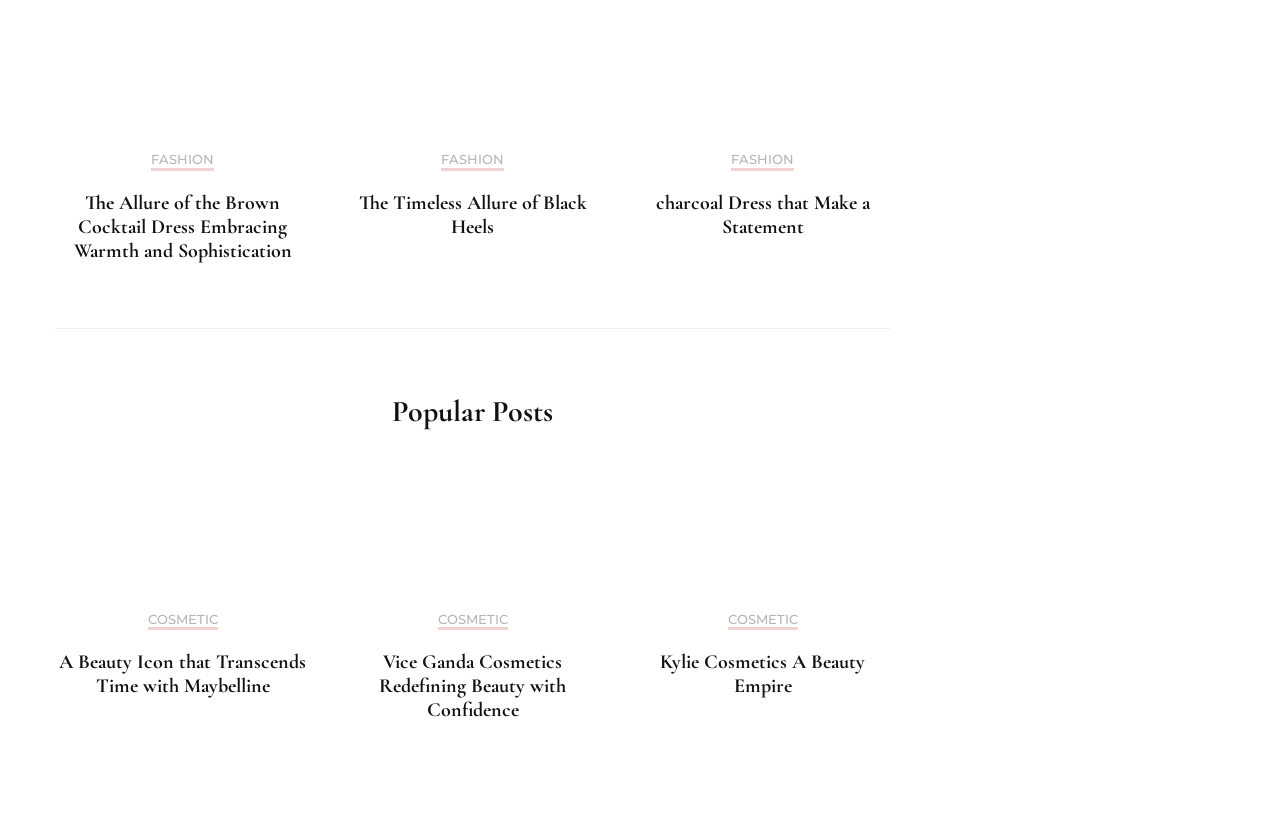Please find the bounding box coordinates for the clickable element needed to perform this instruction: "Click on FASHION".

[0.118, 0.187, 0.167, 0.21]